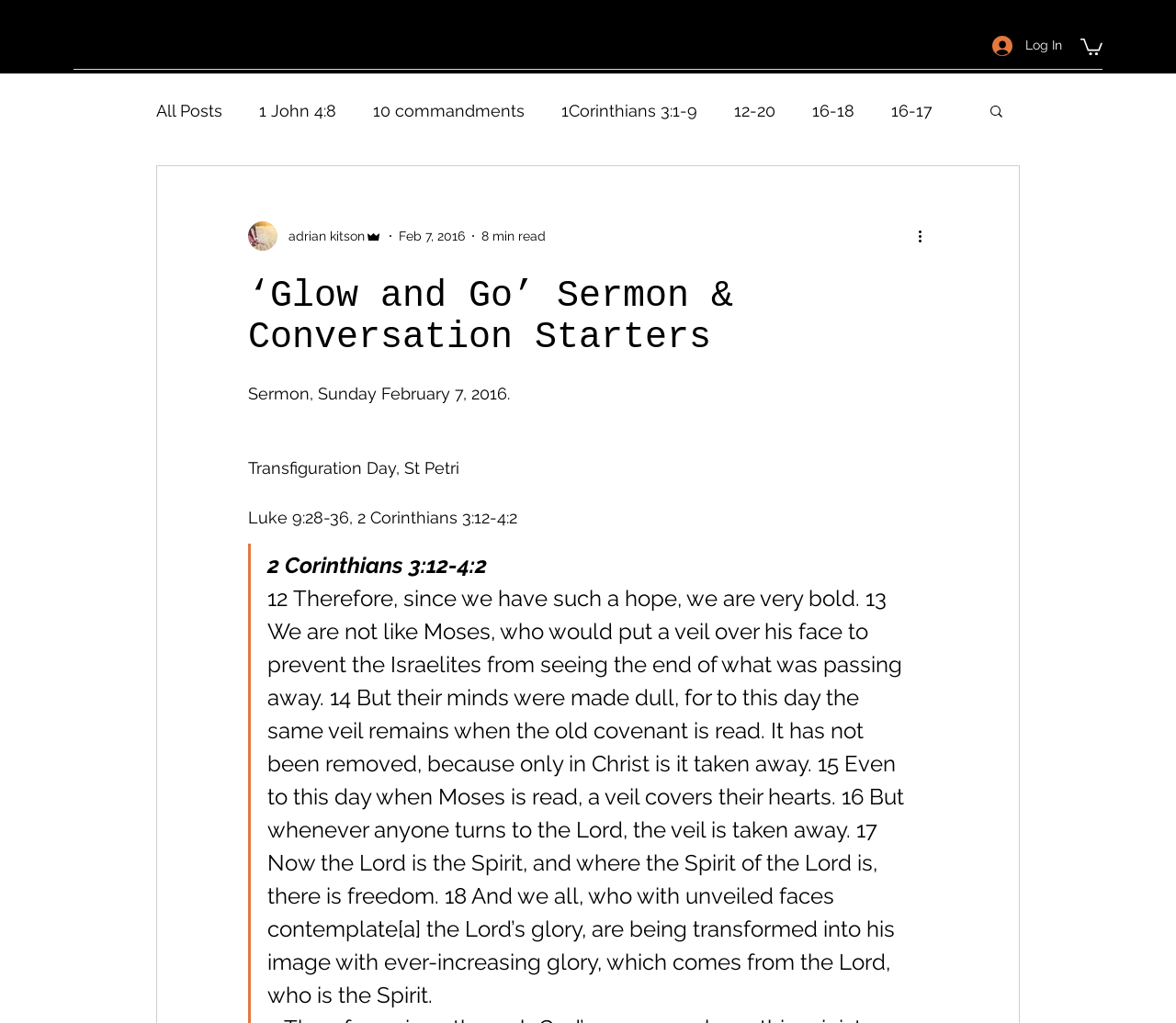Please identify the bounding box coordinates for the region that you need to click to follow this instruction: "more actions".

[0.778, 0.22, 0.797, 0.242]